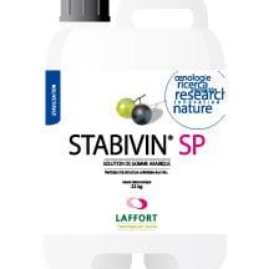Give an elaborate caption for the image.

The image showcases a container of "Stabivin SP," a product formulated for enological applications. The label prominently displays the product name in bold letters, along with an illustration featuring green and black grapes, symbolizing its use in wine production. Below the brand name, there is additional information outlining its intended purpose. The container appears to be made of plastic and is designed for easy handling and use in a winery setting. This product is part of a range available from Carolina Wine Supply, indicating its relevance in the winemaking process.